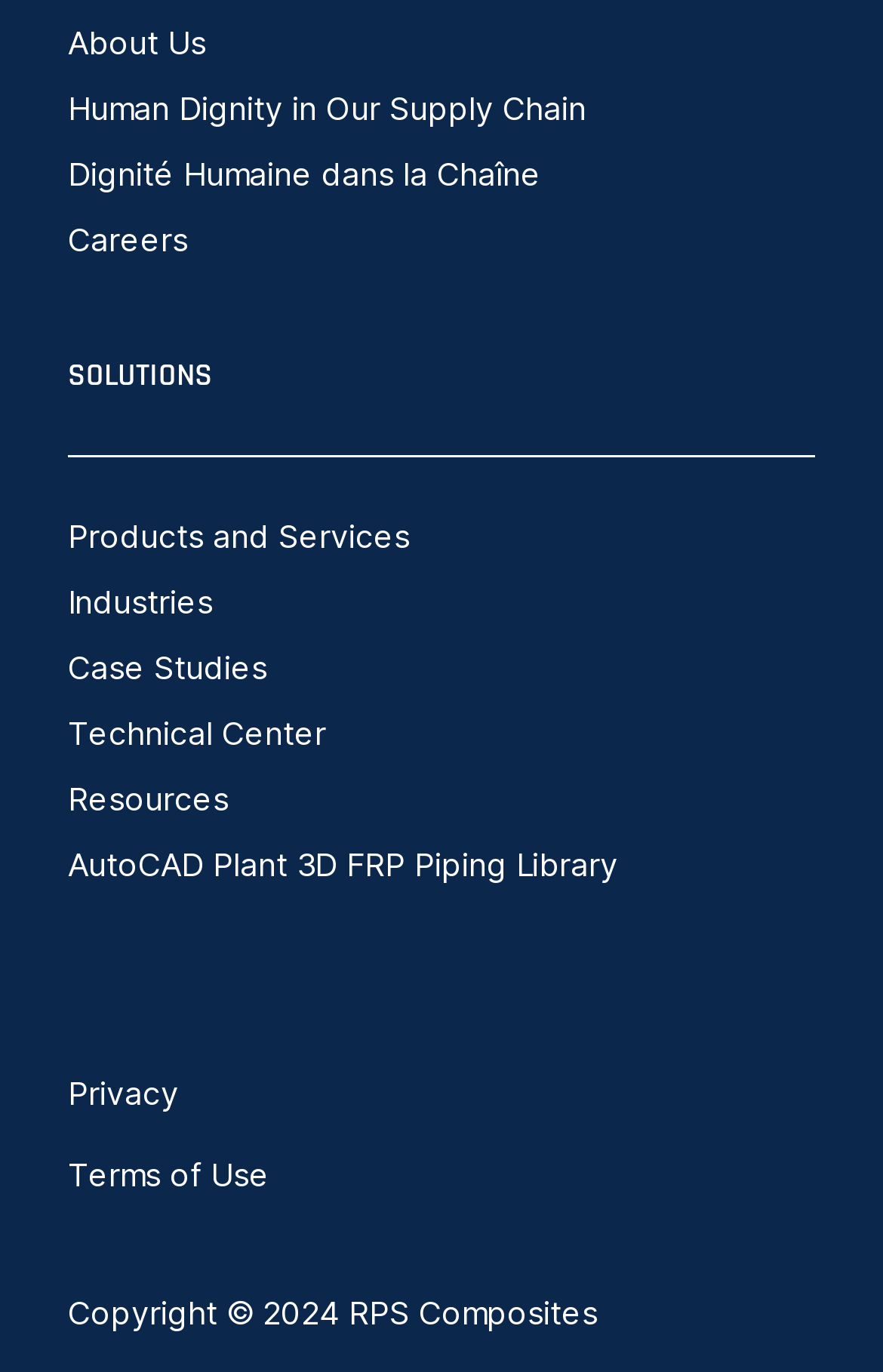Locate the UI element that matches the description Products and Services in the webpage screenshot. Return the bounding box coordinates in the format (top-left x, top-left y, bottom-right x, bottom-right y), with values ranging from 0 to 1.

[0.077, 0.376, 0.464, 0.404]